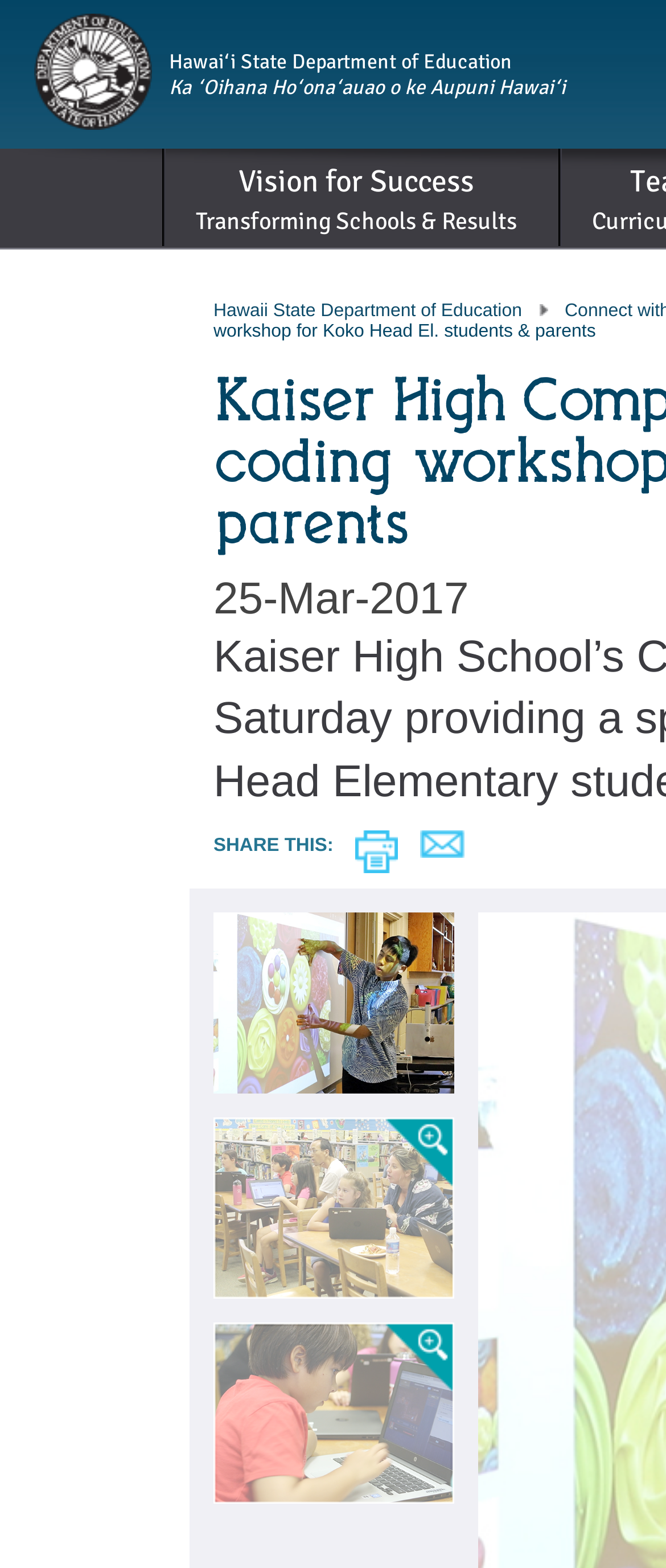Could you highlight the region that needs to be clicked to execute the instruction: "Click on Debate"?

None